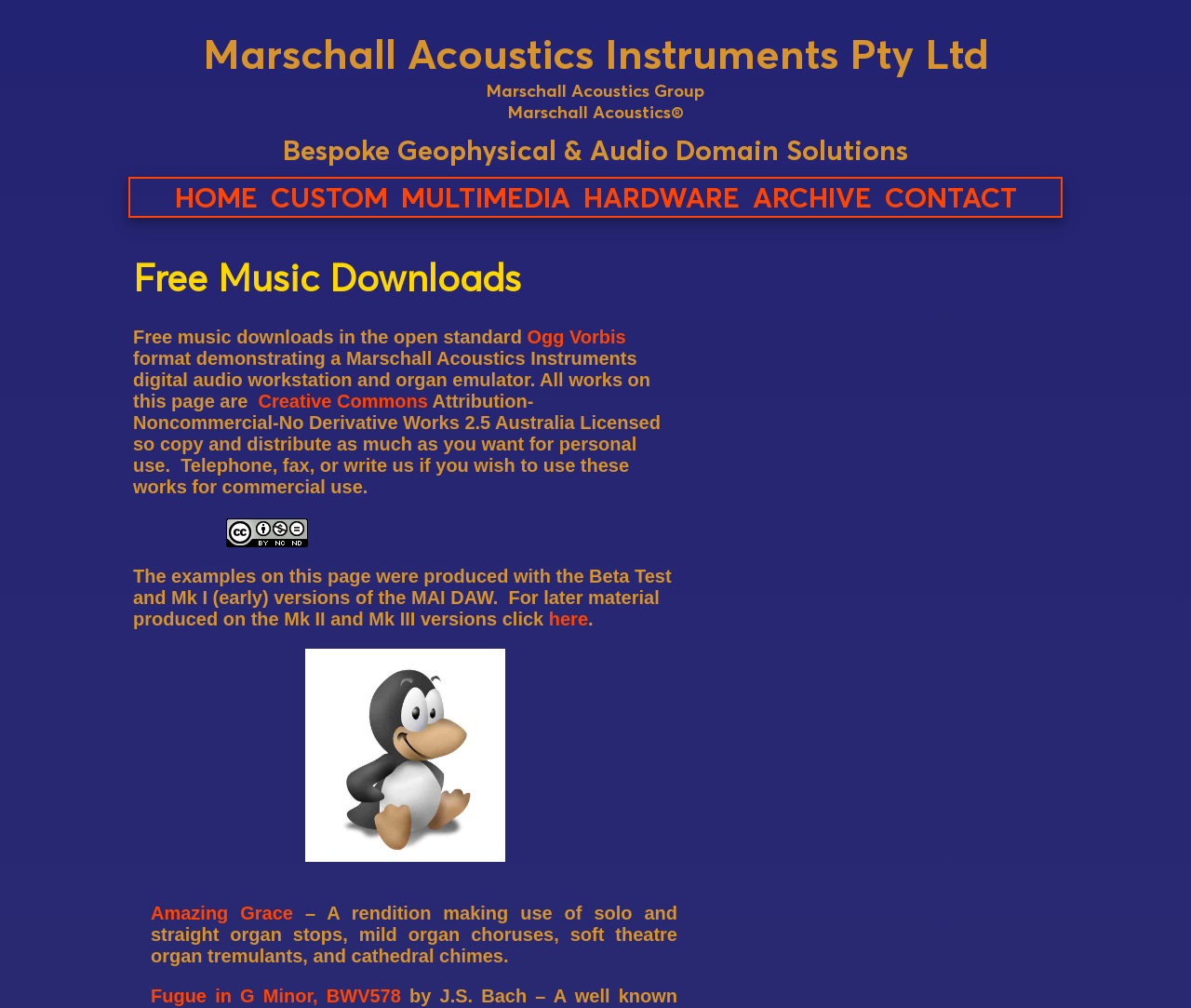Please identify the bounding box coordinates of the region to click in order to complete the given instruction: "Click on Free Music Downloads". The coordinates should be four float numbers between 0 and 1, i.e., [left, top, right, bottom].

[0.112, 0.253, 0.569, 0.299]